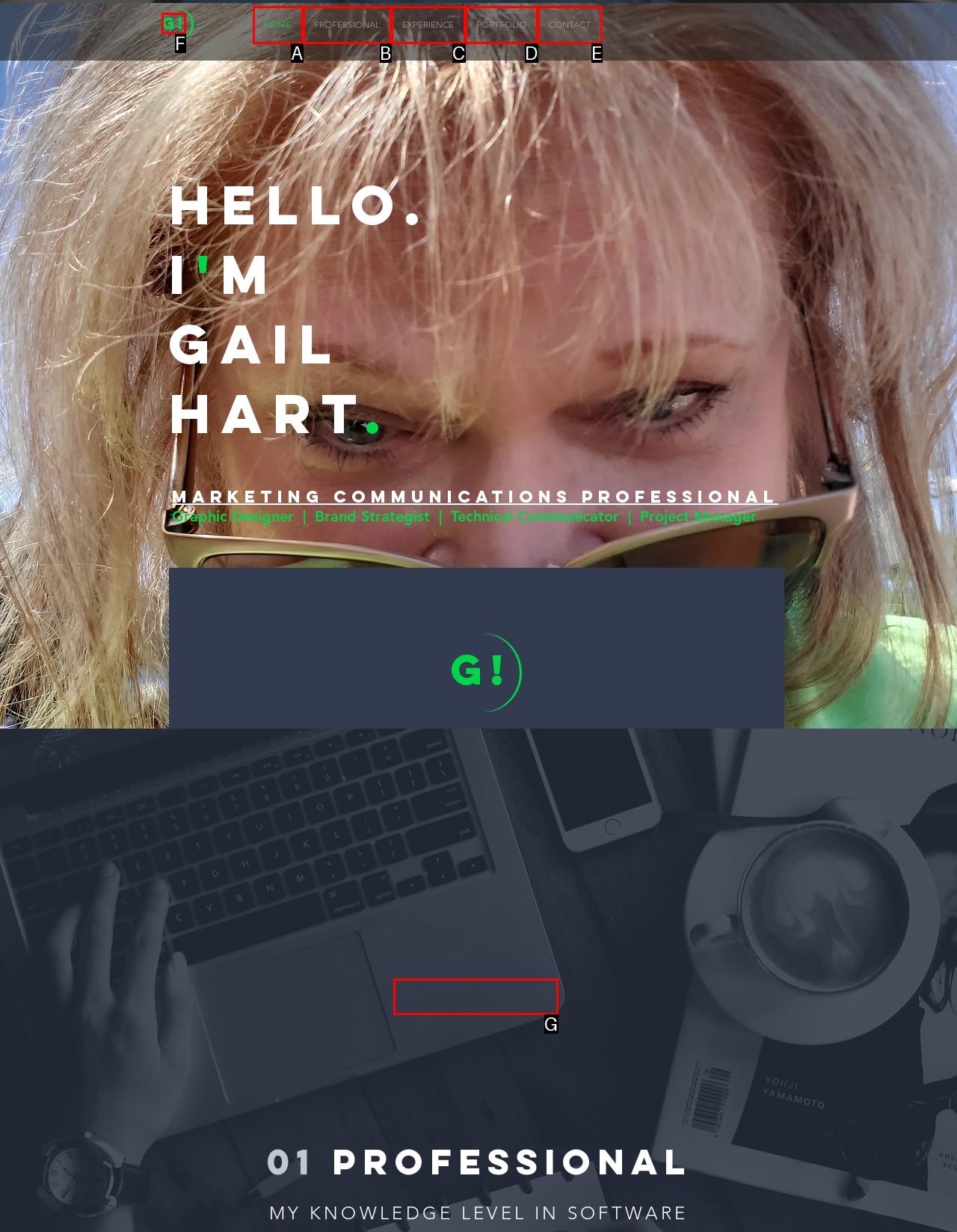Match the option to the description: HOME
State the letter of the correct option from the available choices.

A